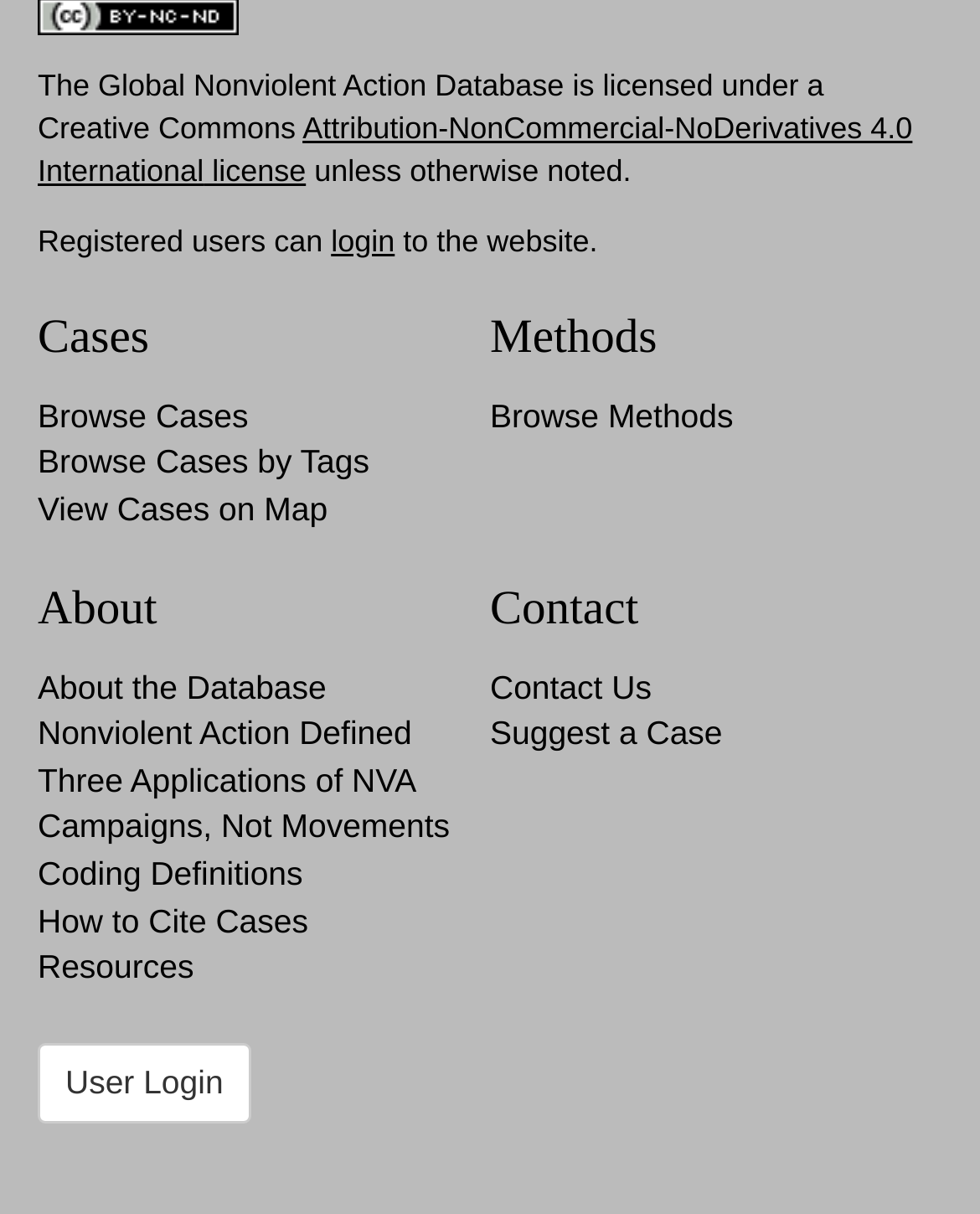What is the license of the Global Nonviolent Action Database?
Look at the image and provide a short answer using one word or a phrase.

Attribution-NonCommercial-NoDerivatives 4.0 International